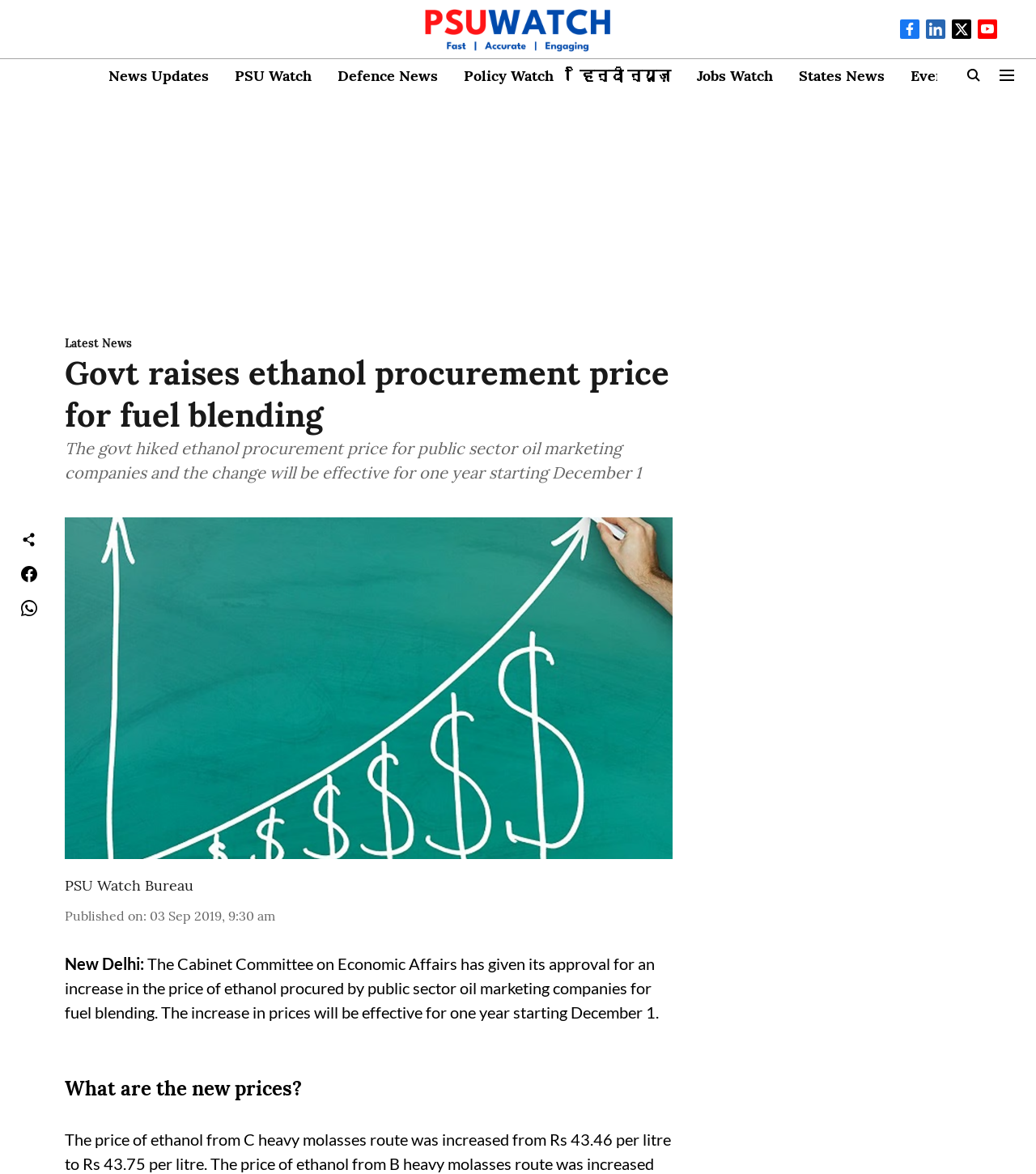Determine the bounding box coordinates of the region to click in order to accomplish the following instruction: "Click the 'Logo' link". Provide the coordinates as four float numbers between 0 and 1, specifically [left, top, right, bottom].

[0.409, 0.006, 0.591, 0.044]